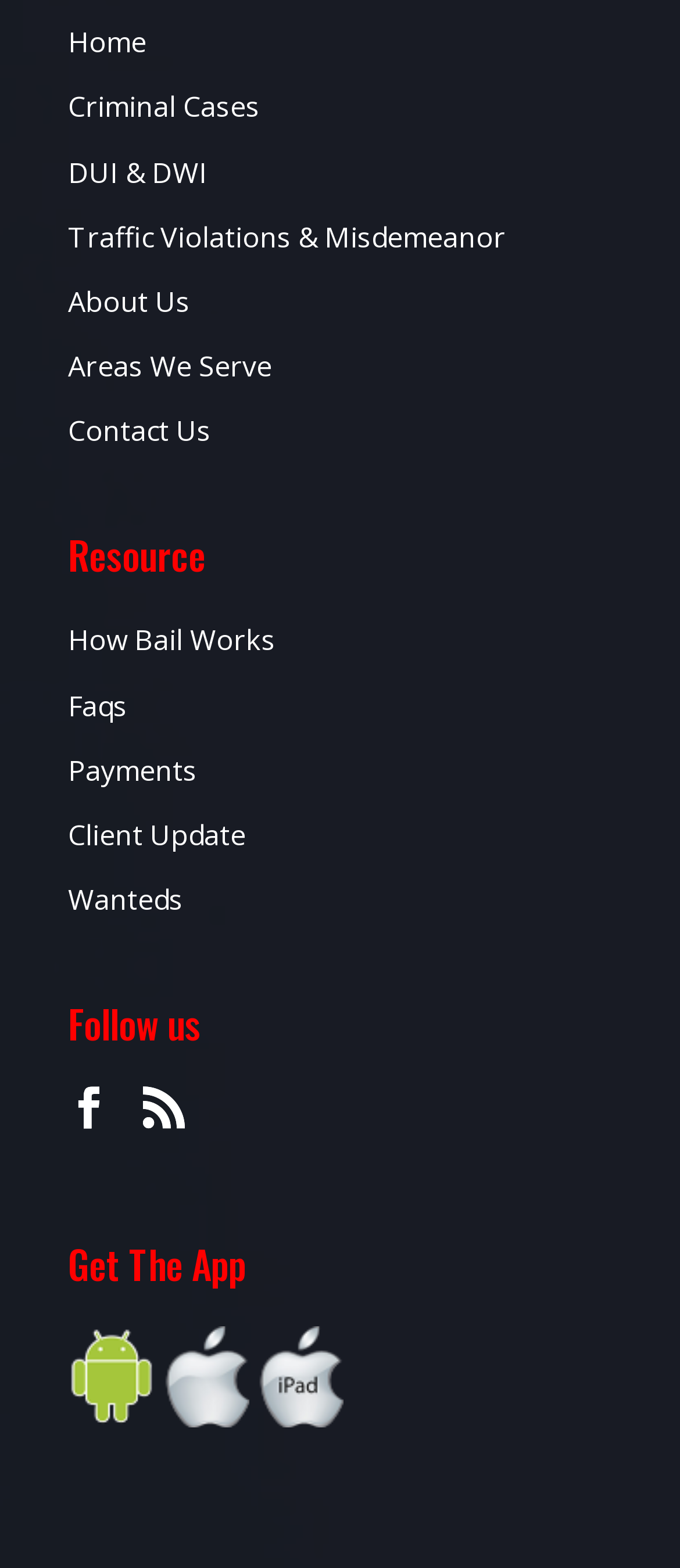Could you provide the bounding box coordinates for the portion of the screen to click to complete this instruction: "Get the Android app"?

[0.1, 0.846, 0.228, 0.91]